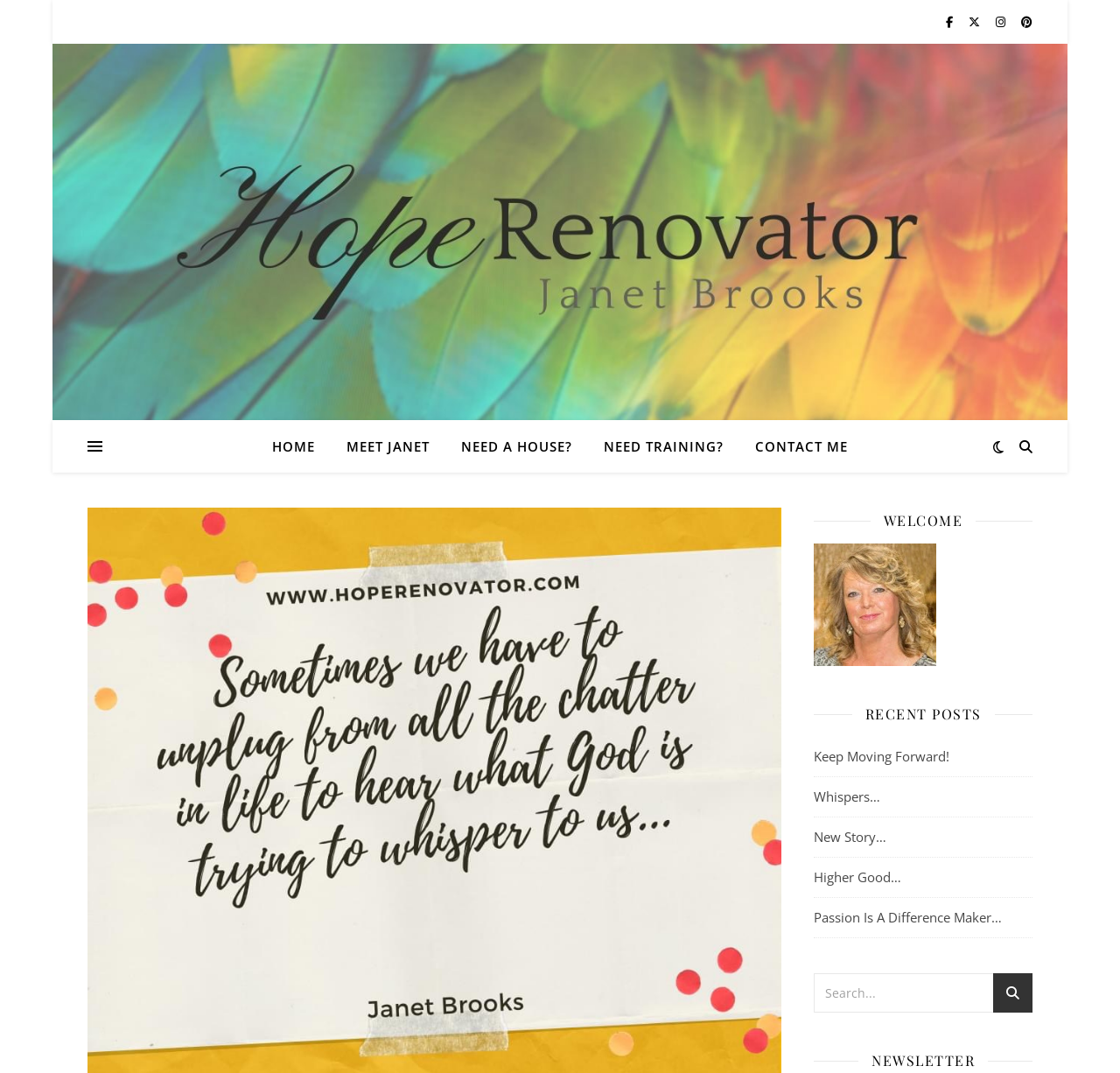Locate the bounding box coordinates of the element you need to click to accomplish the task described by this instruction: "check the newsletter".

[0.778, 0.976, 0.87, 1.0]